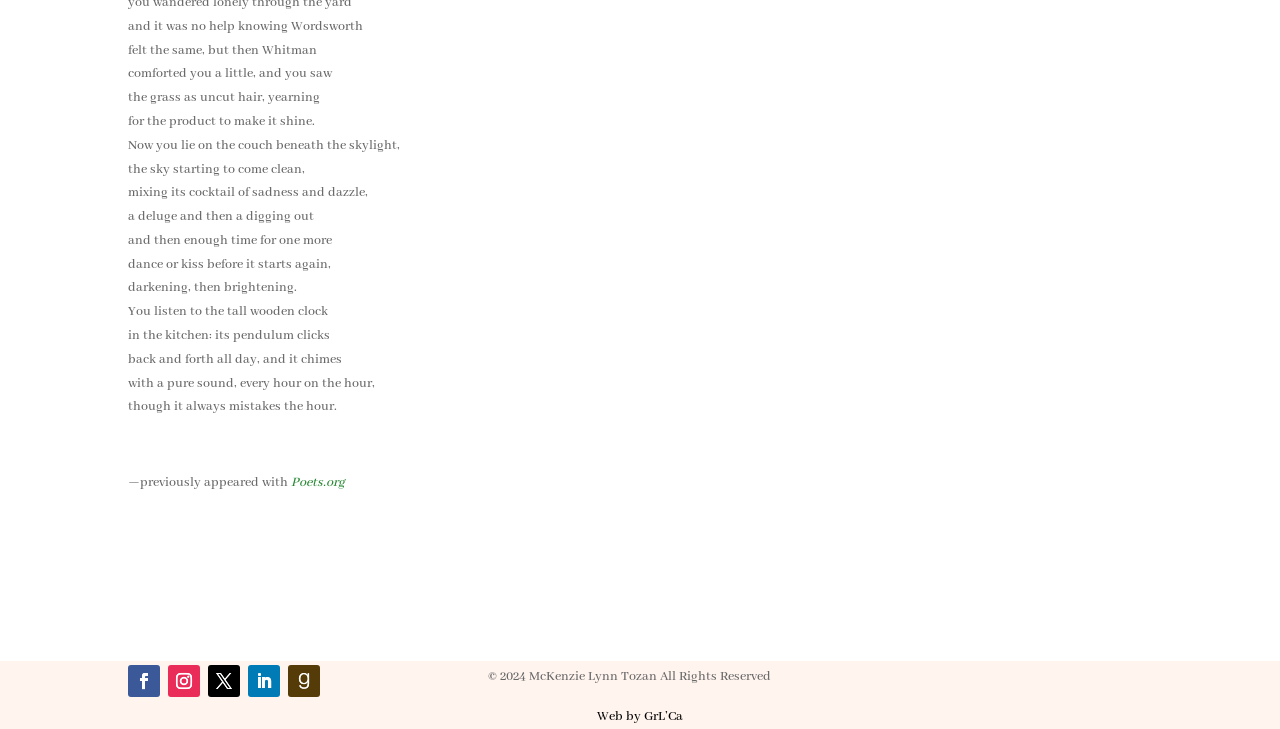Find the bounding box of the UI element described as follows: "Web by GrL’Ca".

[0.466, 0.972, 0.534, 0.995]